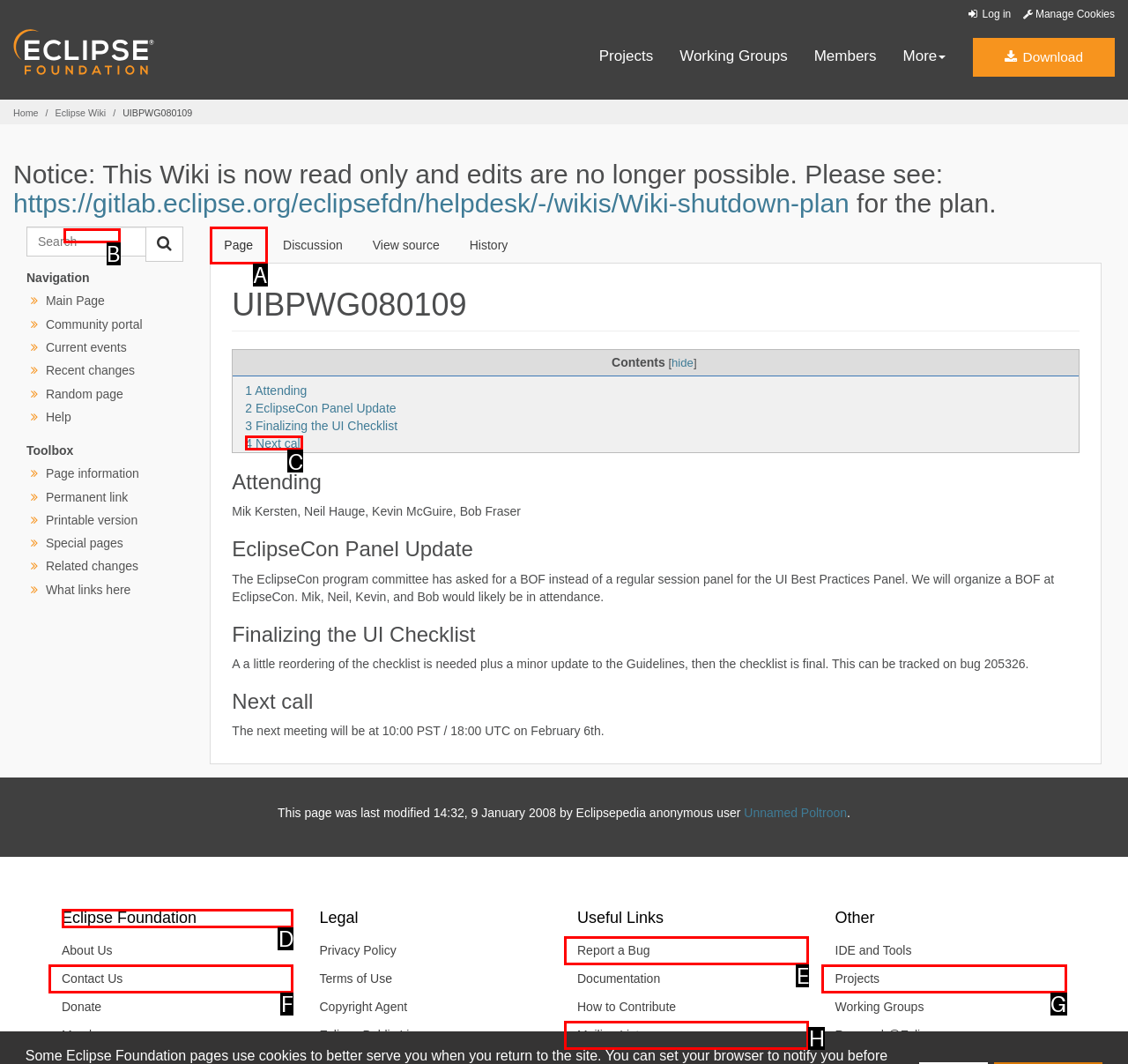Point out the HTML element I should click to achieve the following: Learn about the Eclipse Foundation Reply with the letter of the selected element.

D